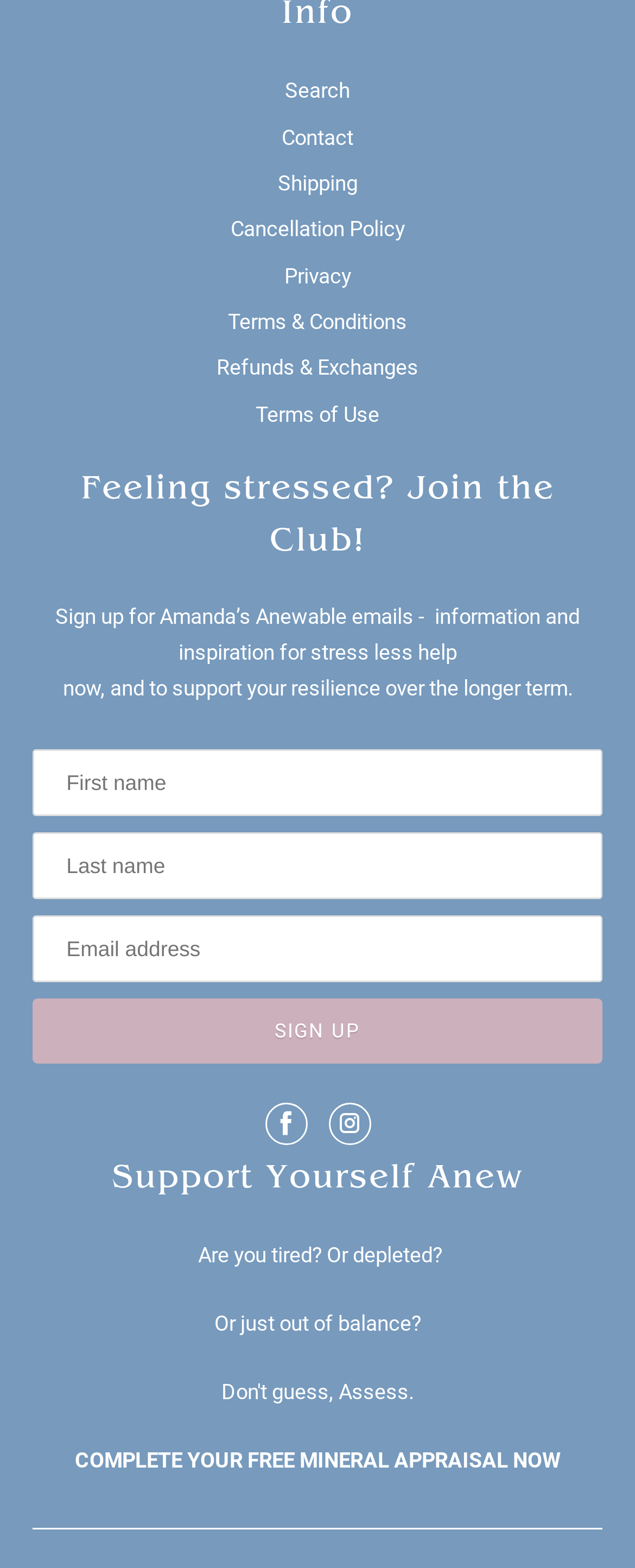Determine the bounding box coordinates of the clickable region to follow the instruction: "Click on the 'Sign Up' button".

[0.051, 0.636, 0.949, 0.678]